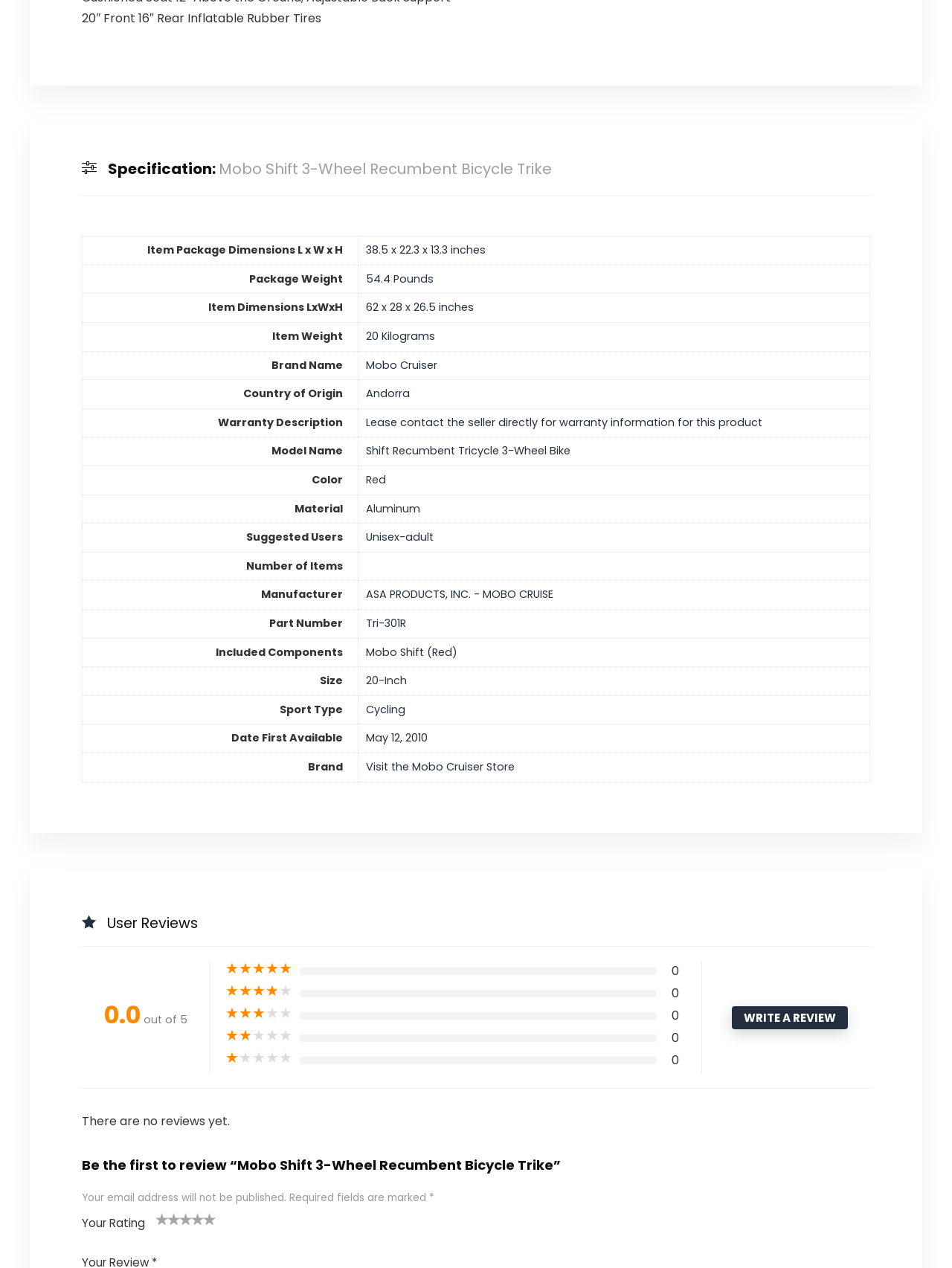What is the item dimension?
Kindly offer a comprehensive and detailed response to the question.

I found the item dimension by looking at the table element with the rowheader 'Item Dimensions LxWxH' and the corresponding gridcell with the text '62 x 28 x 26.5 inches'.